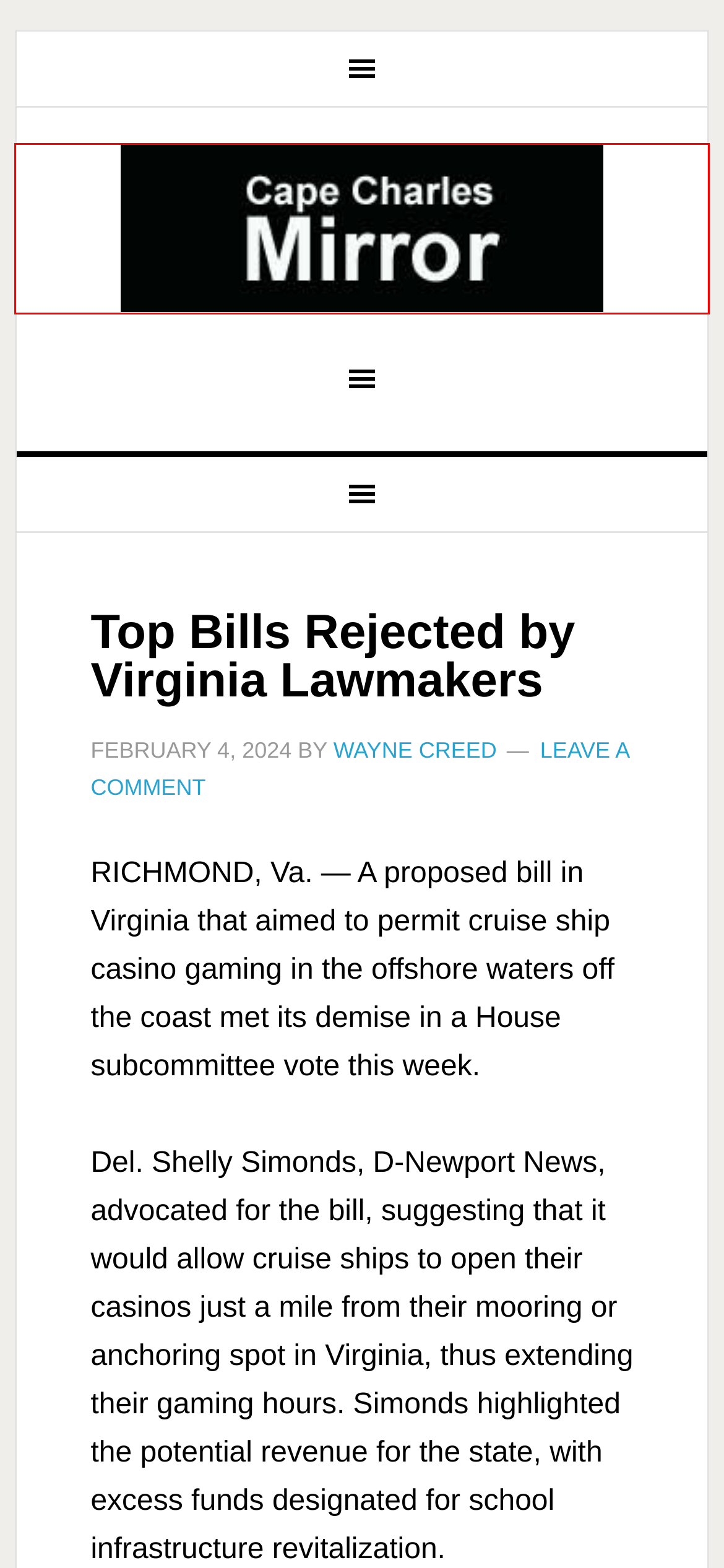Analyze the screenshot of a webpage that features a red rectangle bounding box. Pick the webpage description that best matches the new webpage you would see after clicking on the element within the red bounding box. Here are the candidates:
A. History Notes this week of June 1 – CAPE CHARLES MIRROR
B. Aloha, Shalom and Namaste…until we meet, again – CAPE CHARLES MIRROR
C. Cape Charles Police Reports Busy May with Diverse Activity – CAPE CHARLES MIRROR
D. Wayne Creed – CAPE CHARLES MIRROR
E. Teachers: Broke and Burned Out – CAPE CHARLES MIRROR
F. Cape Charles Mirror – Reflections on Cape Charles and the Eastern Shore
G. Historical Review of Short-Term Rental Debates in Cape Charles – CAPE CHARLES MIRROR
H. Blog Tool, Publishing Platform, and CMS – WordPress.org

F